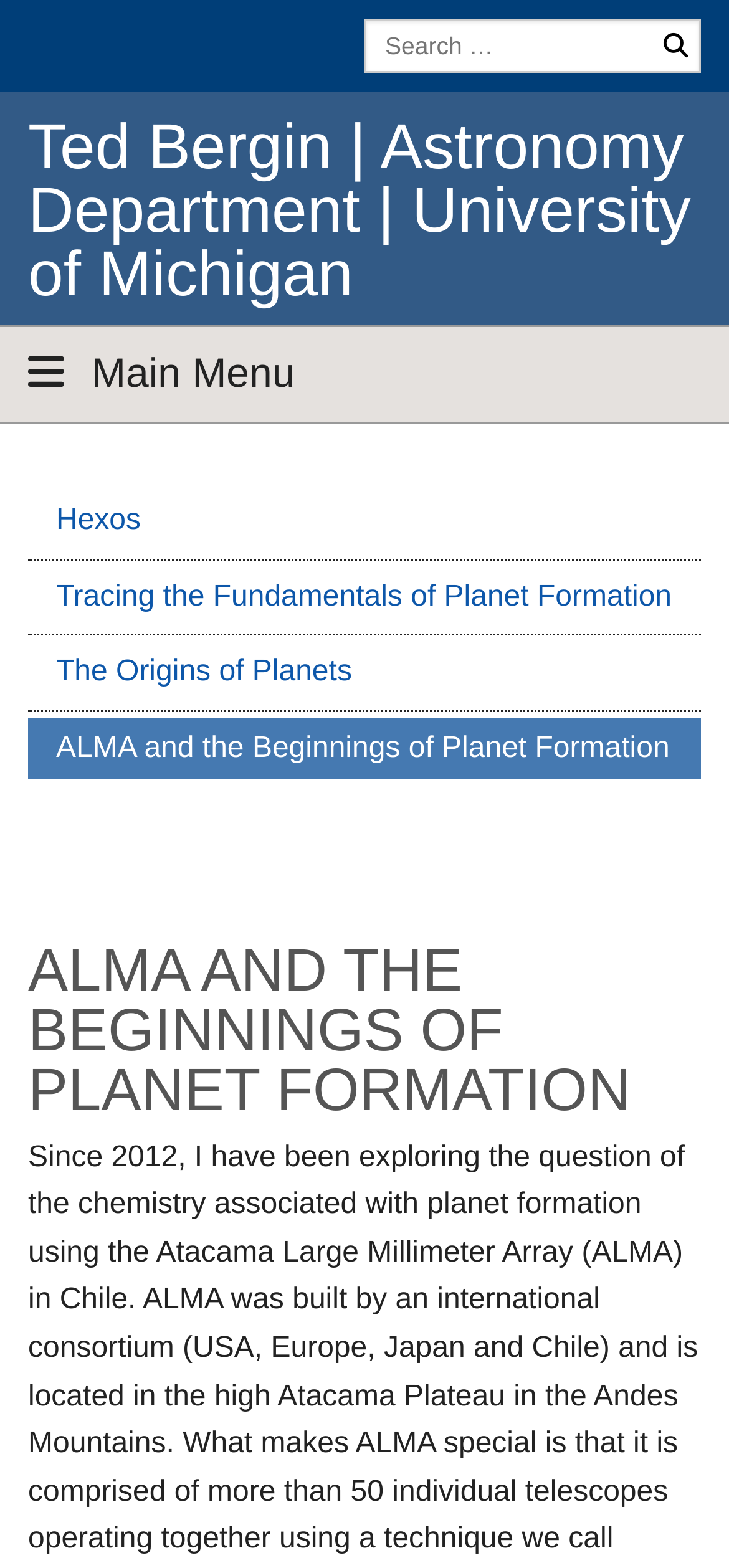Please identify the bounding box coordinates of the area that needs to be clicked to follow this instruction: "go to the ALMA and the Beginnings of Planet Formation page".

[0.038, 0.457, 0.962, 0.497]